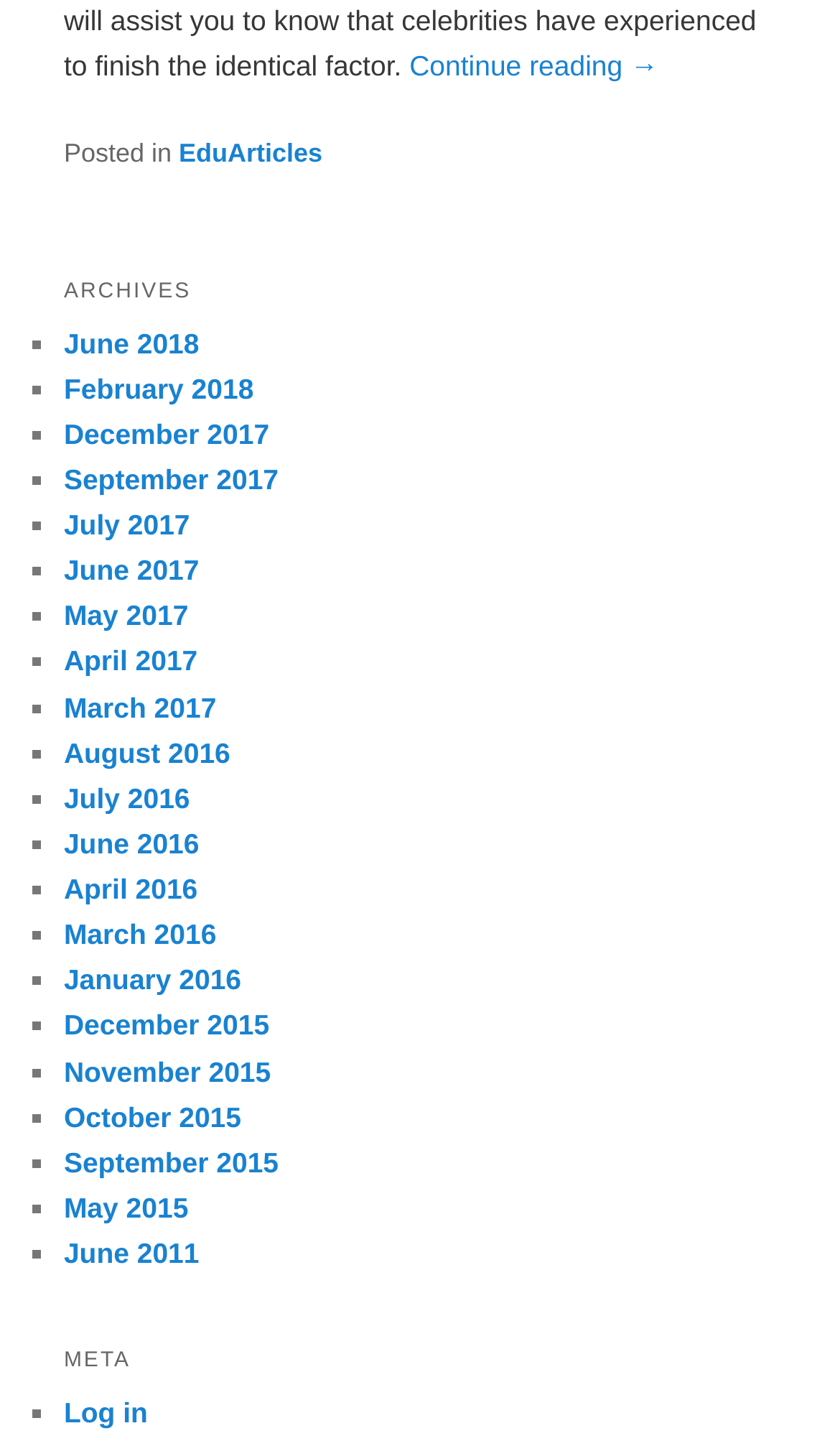Determine the bounding box coordinates for the HTML element described here: "August 2016".

[0.076, 0.511, 0.274, 0.533]